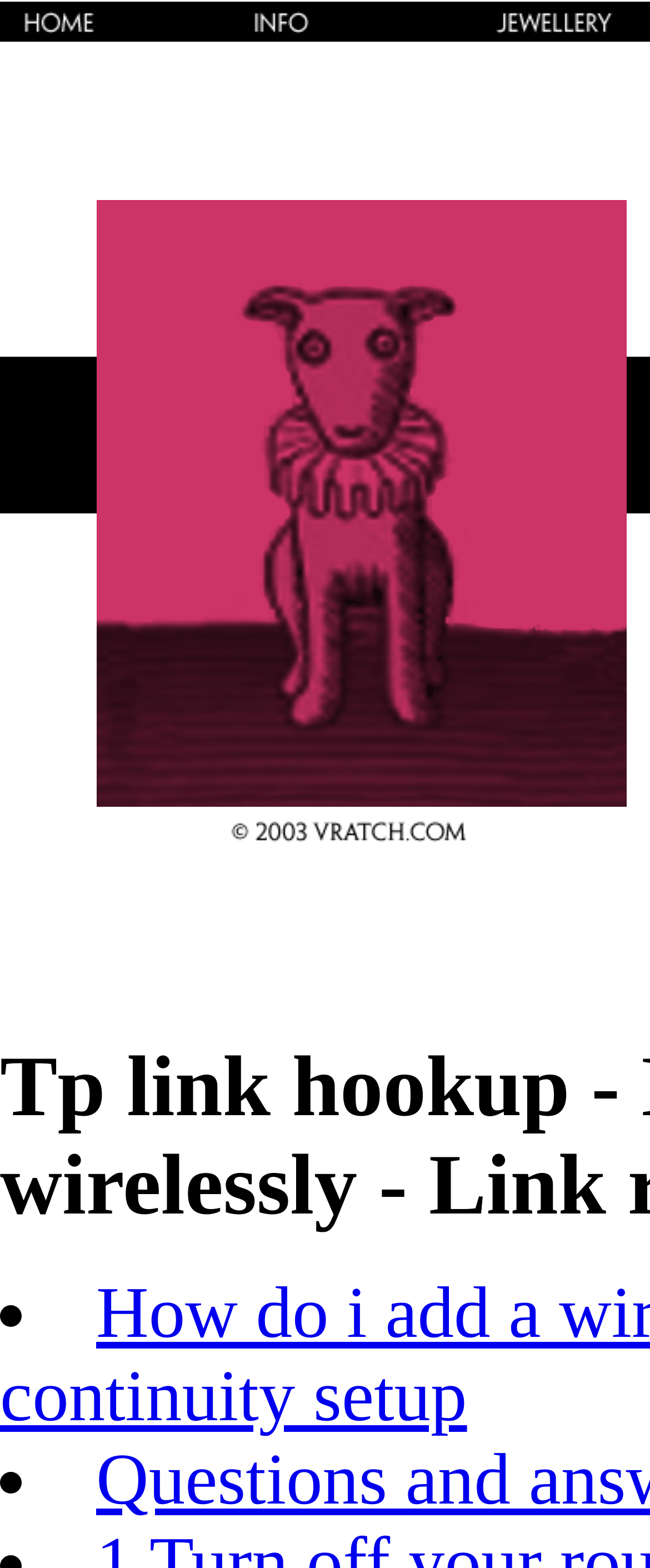What is the main topic of this webpage?
Look at the image and provide a short answer using one word or a phrase.

Tp link hookup